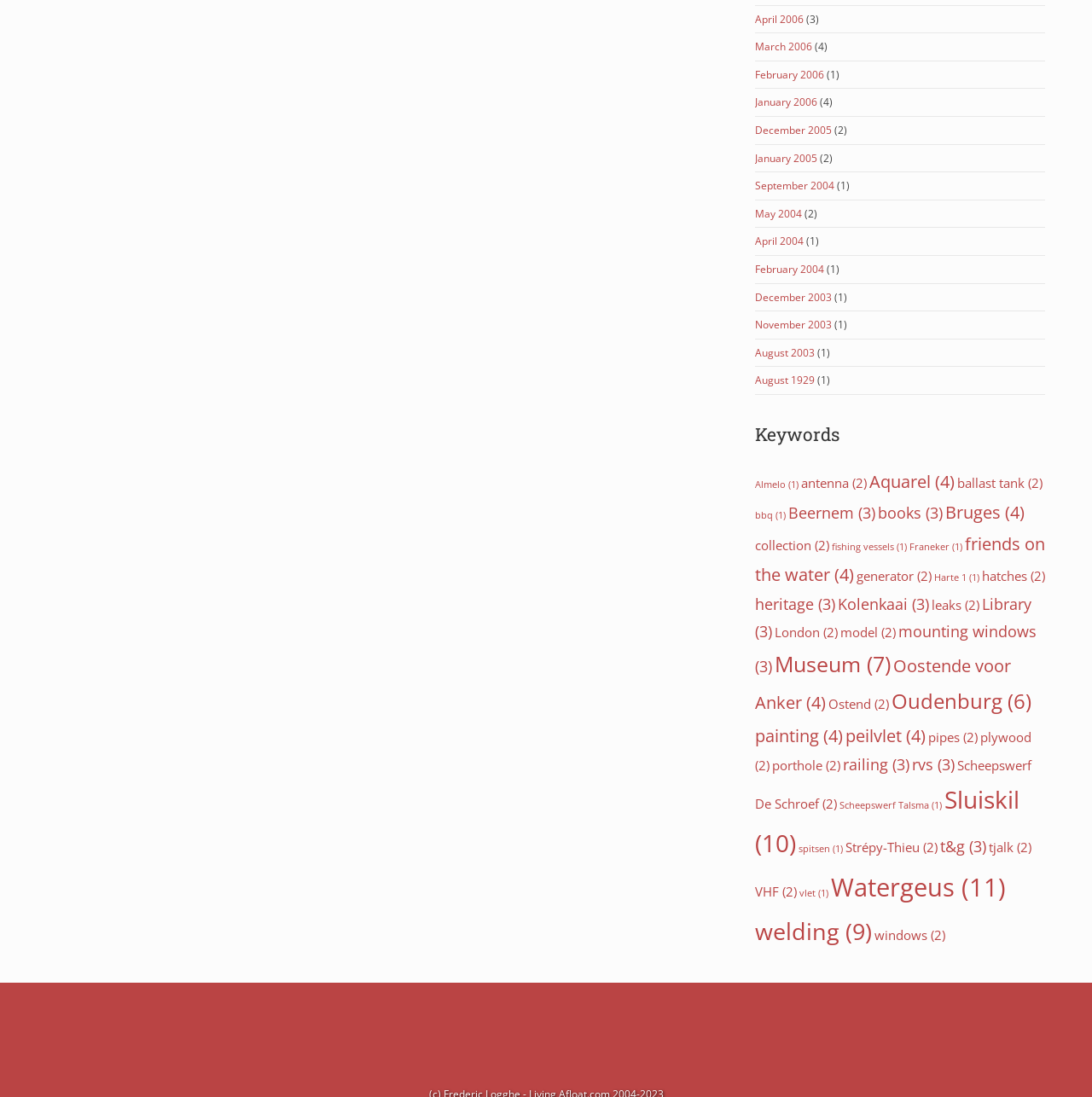Provide the bounding box for the UI element matching this description: "See at Amazon".

None